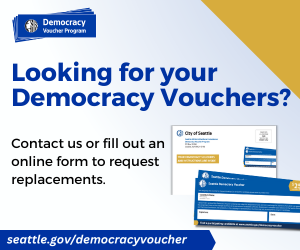Please respond to the question using a single word or phrase:
What is the question being asked at the top of the image?

Looking for your Democracy Vouchers?